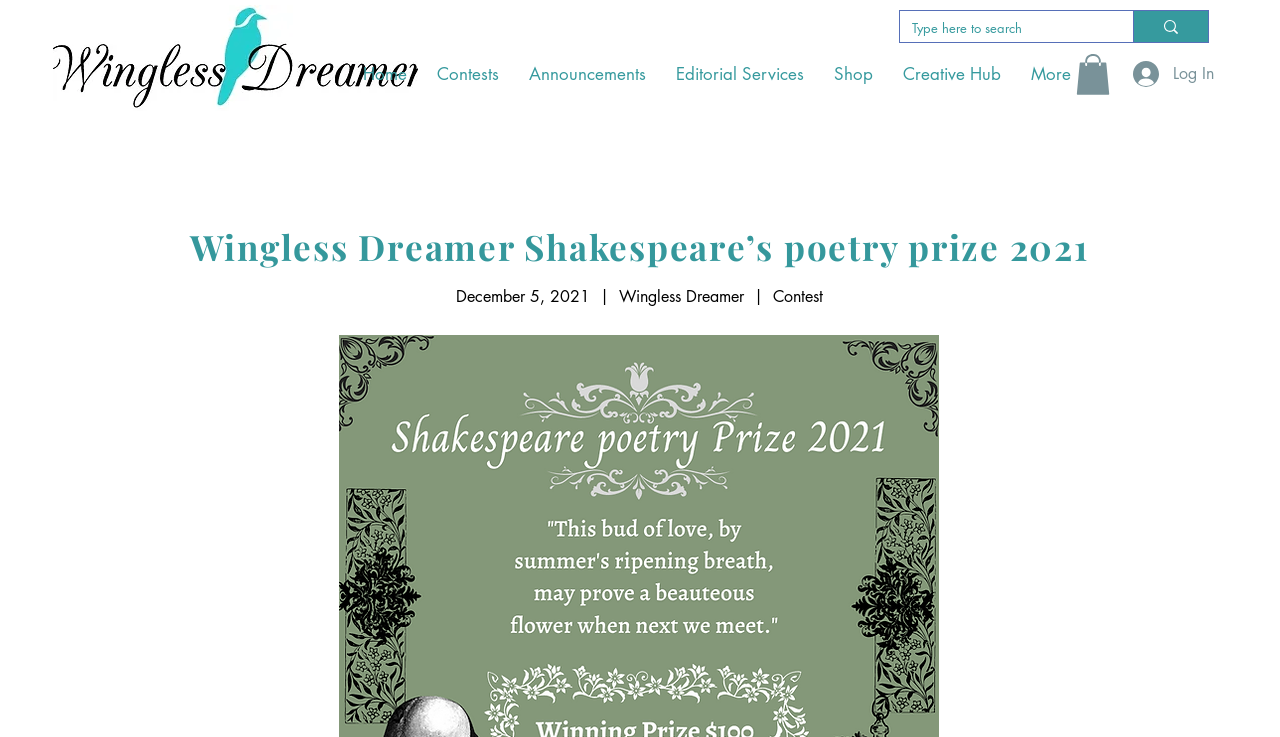Generate an in-depth caption that captures all aspects of the webpage.

The webpage is about the Wingless Dreamer Shakespeare poetry prize, which is open to aspiring poets above 18 years old from around the world. 

At the top left corner, there is the Wingless Dreamer logo. To the right of the logo, there is a search bar with a searchbox and a button. The searchbox has a placeholder text "Type here to search". 

Below the search bar, there is a navigation menu with links to different sections of the website, including "Home", "Contests", "Announcements", "Editorial Services", "Shop", "Creative Hub", and "More". 

At the top right corner, there are two buttons, one with no text and another labeled "Log In". 

The main content of the webpage starts with a heading that reads "Wingless Dreamer Shakespeare’s poetry prize 2021". Below the heading, there is a line of text that reads "December 5, 2021 | Wingless Dreamer |" followed by a link to the "Contest" page.